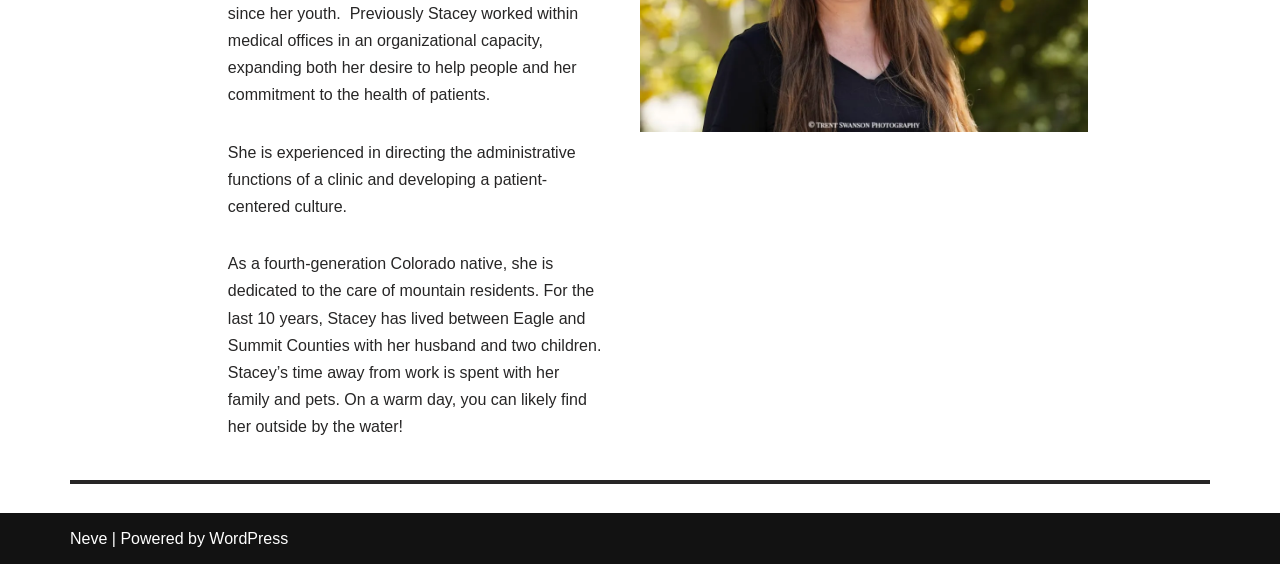Analyze the image and provide a detailed answer to the question: Where does Stacey live?

According to the text, Stacey has lived between Eagle and Summit Counties with her husband and two children for the last 10 years.